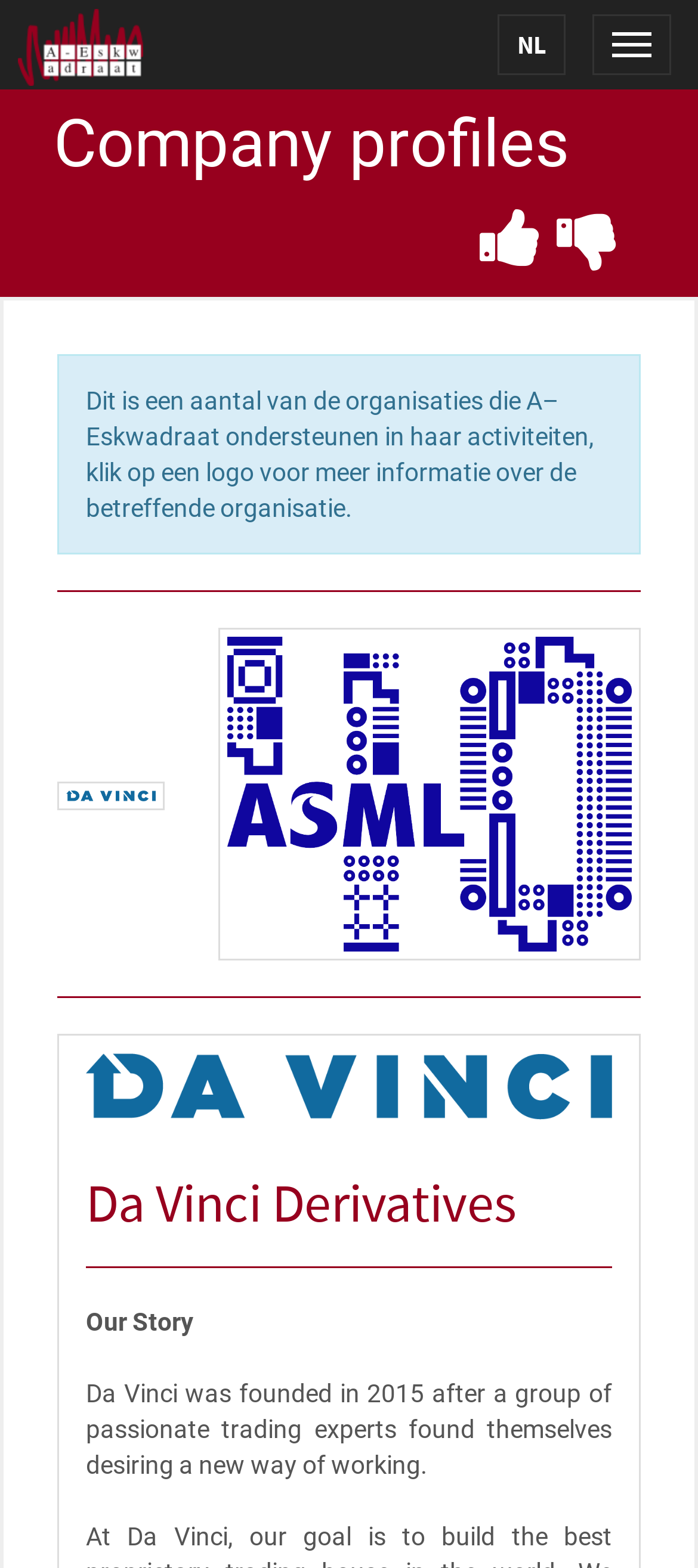Create a detailed narrative of the webpage’s visual and textual elements.

The webpage is about A–Eskwadraat, a study association for students of physics, mathematics, informatics, and information science at the University of Utrecht. 

At the top left corner, there is a logo of A–Eskwadraat. Next to it, there is a link to the company profiles page. On the top right corner, there are two buttons for toggling navigation and a link to switch the language to NL. 

Below the top navigation bar, there is a heading that says "Company profiles". On the same line, there are two feedback links, one with a smiling face and the other with a frowning face. 

Further down, there is a paragraph of text explaining that A–Eskwadraat is supported by several organizations, and clicking on their logos will provide more information about each organization. 

Below this text, there is a horizontal separator line. Underneath, there are two logos of supporting organizations, Da Vinci Derivatives and ASML, with their respective links. 

Another horizontal separator line follows, and then there are more logos and links of supporting organizations, including Da Vinci Derivatives again. 

On the lower part of the page, there is a section about Da Vinci Derivatives, with a heading, a link, and a paragraph of text describing their story, including how they were founded in 2015 by a group of passionate trading experts.